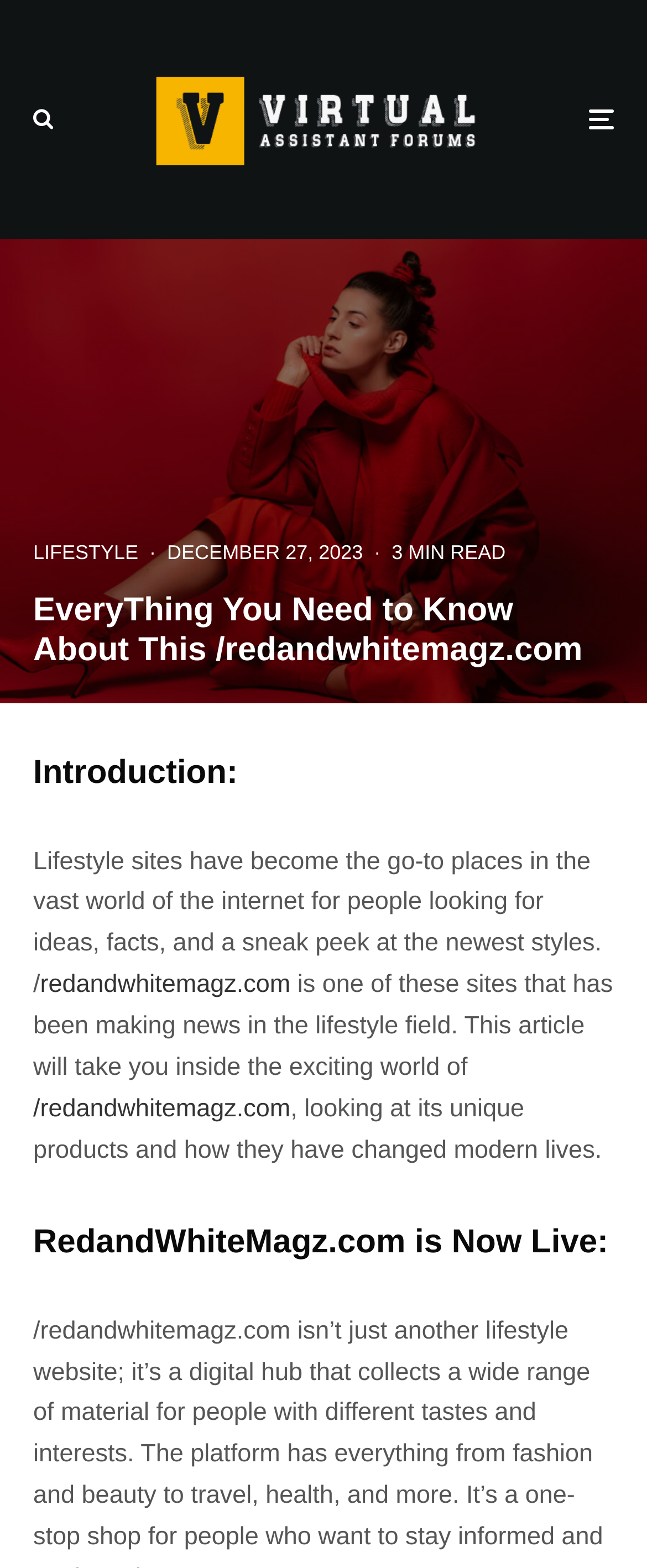Extract the top-level heading from the webpage and provide its text.

EveryThing You Need to Know About This /redandwhitemagz.com